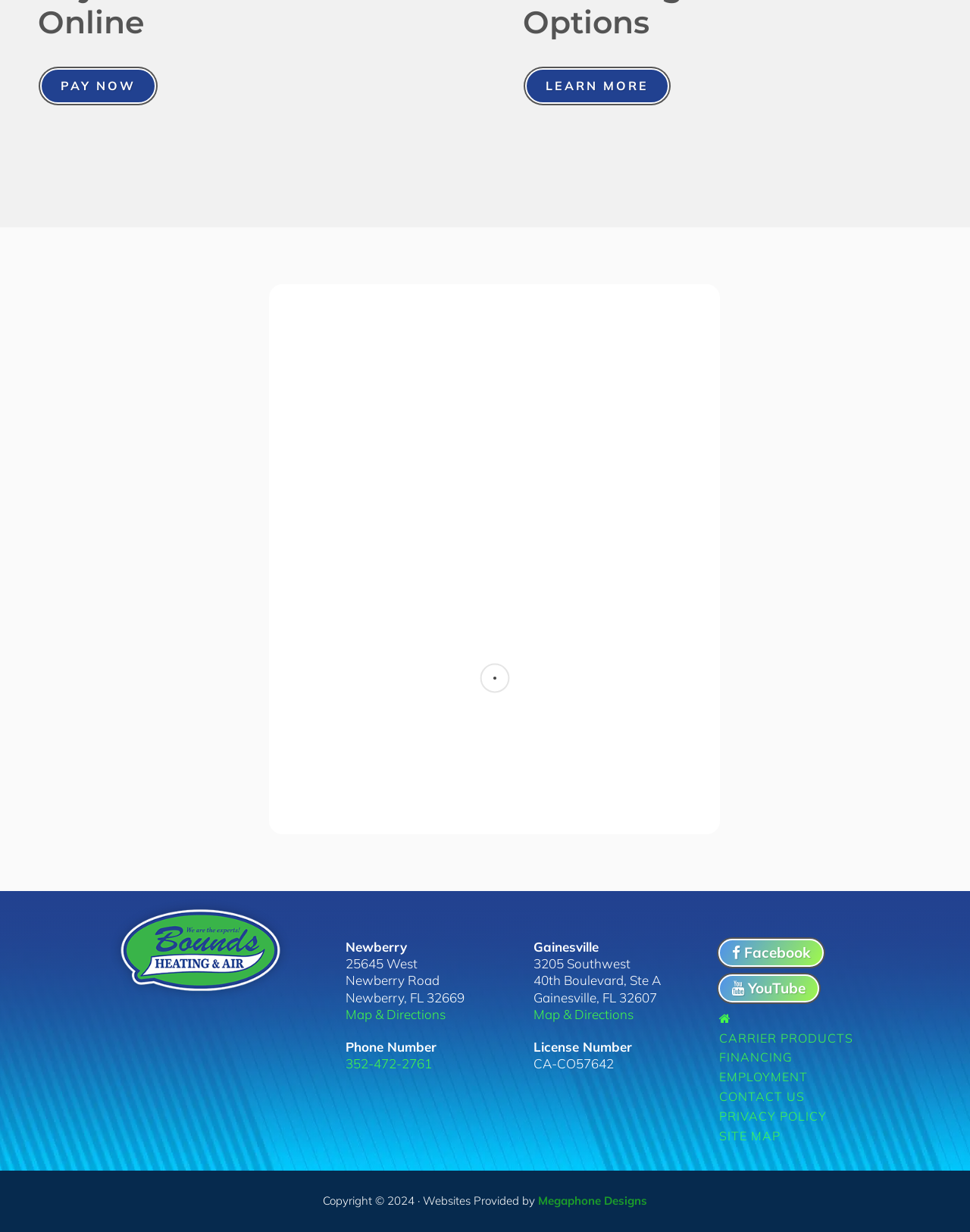Determine the bounding box coordinates of the region that needs to be clicked to achieve the task: "Call the phone number".

[0.356, 0.857, 0.445, 0.869]